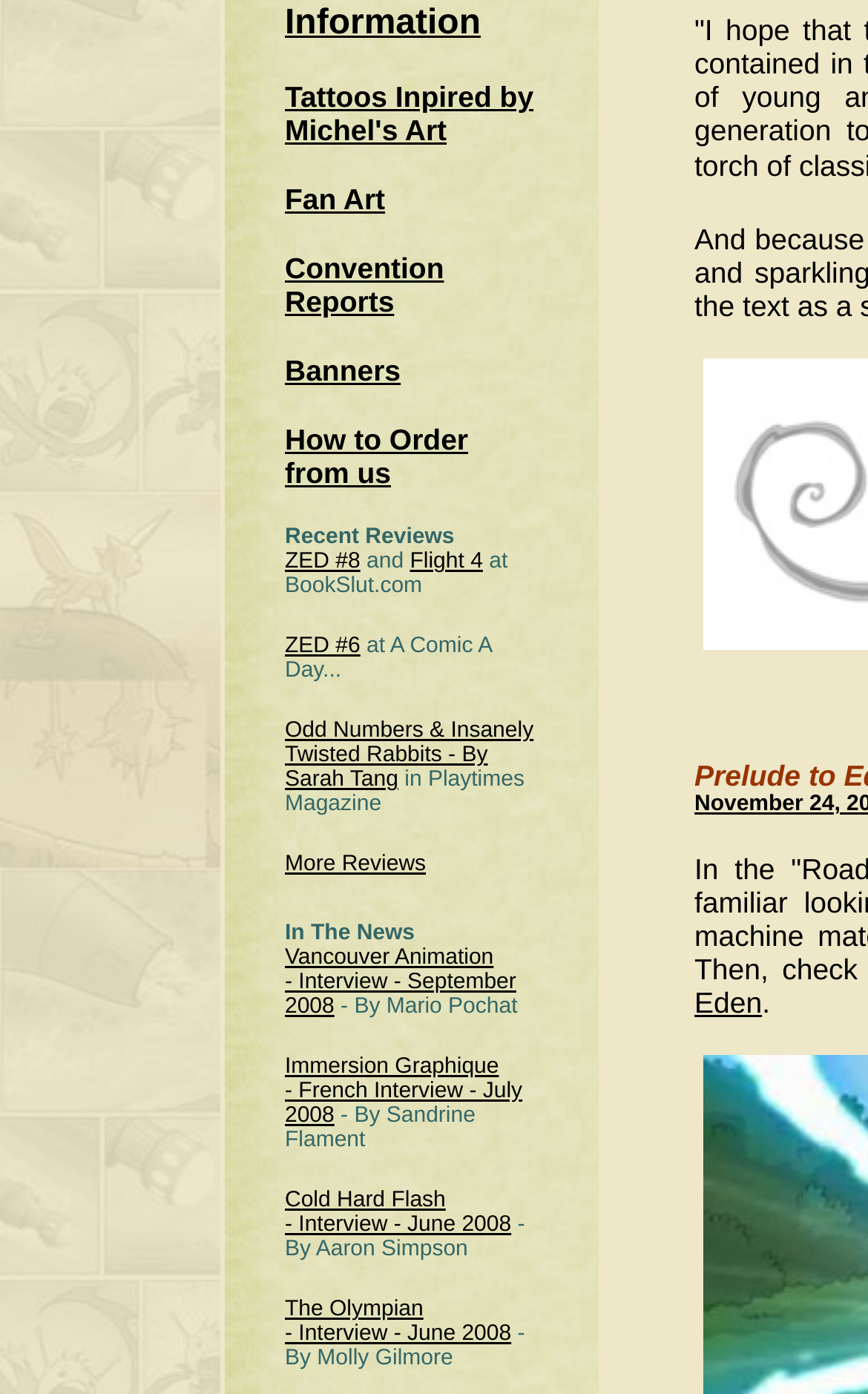Determine the bounding box coordinates for the region that must be clicked to execute the following instruction: "Read more reviews".

[0.328, 0.611, 0.491, 0.629]